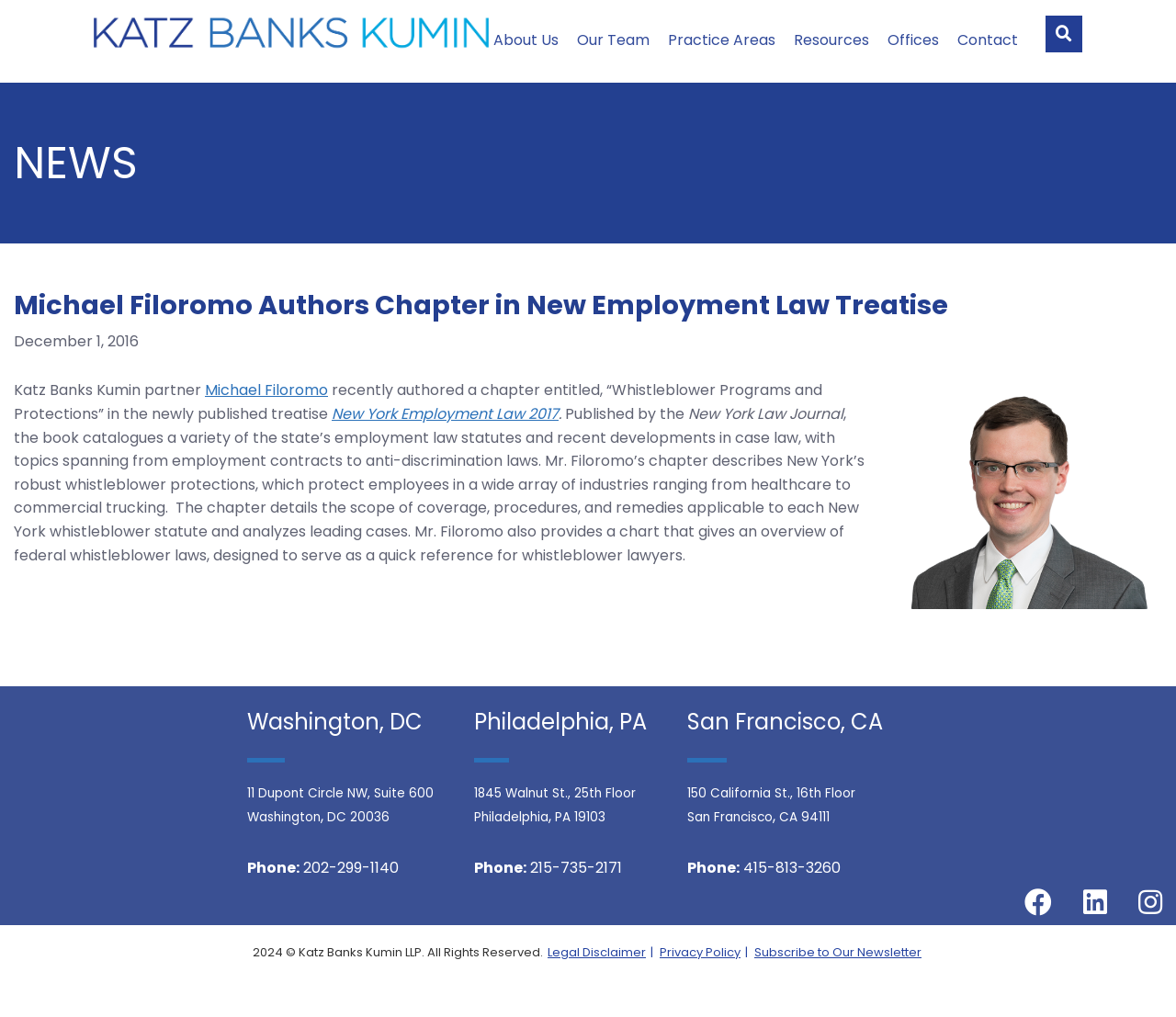Determine the bounding box coordinates of the section to be clicked to follow the instruction: "View Michael Filoromo's profile". The coordinates should be given as four float numbers between 0 and 1, formatted as [left, top, right, bottom].

[0.174, 0.373, 0.279, 0.394]